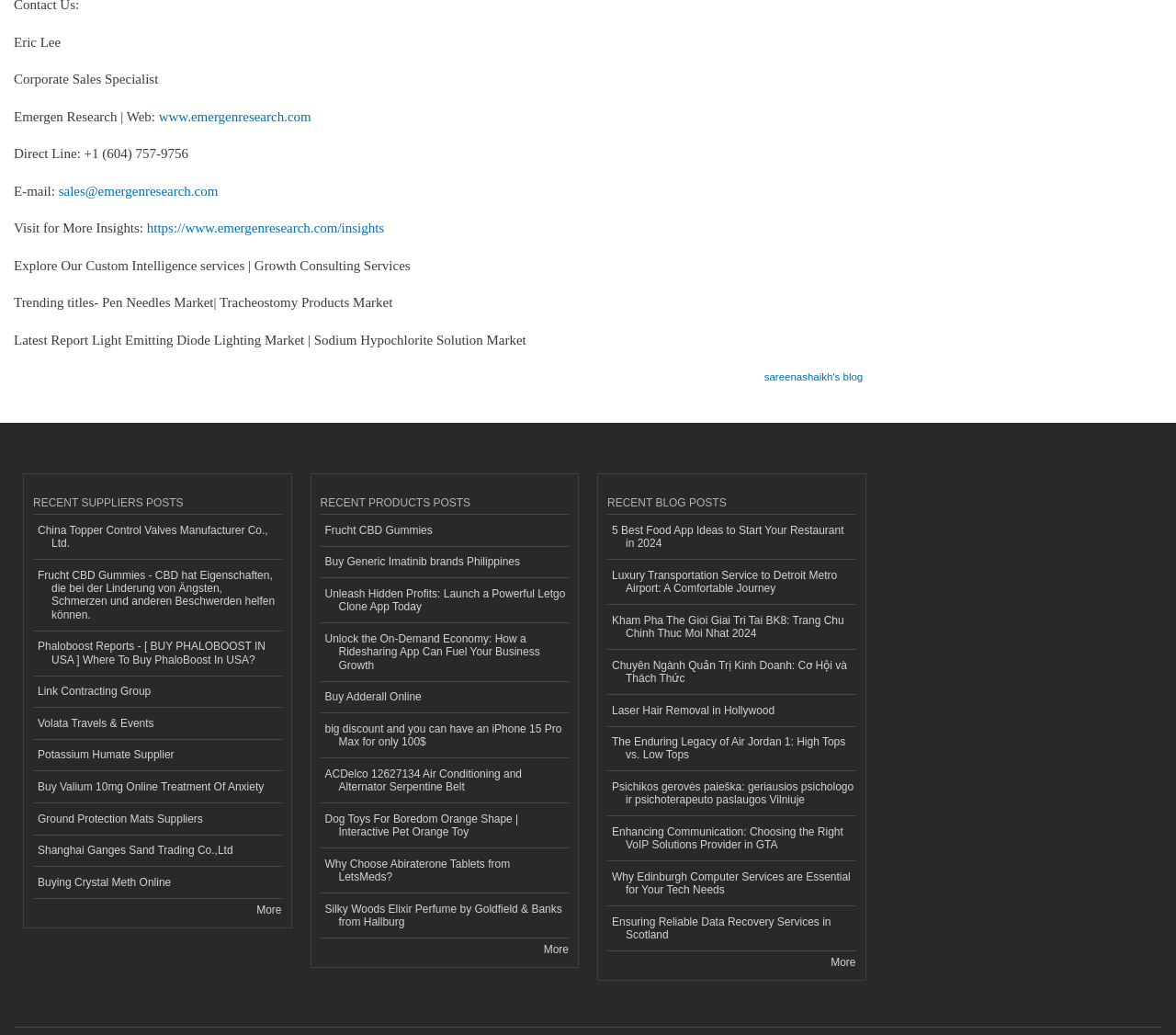Identify the bounding box coordinates of the specific part of the webpage to click to complete this instruction: "Visit the Facebook page".

None